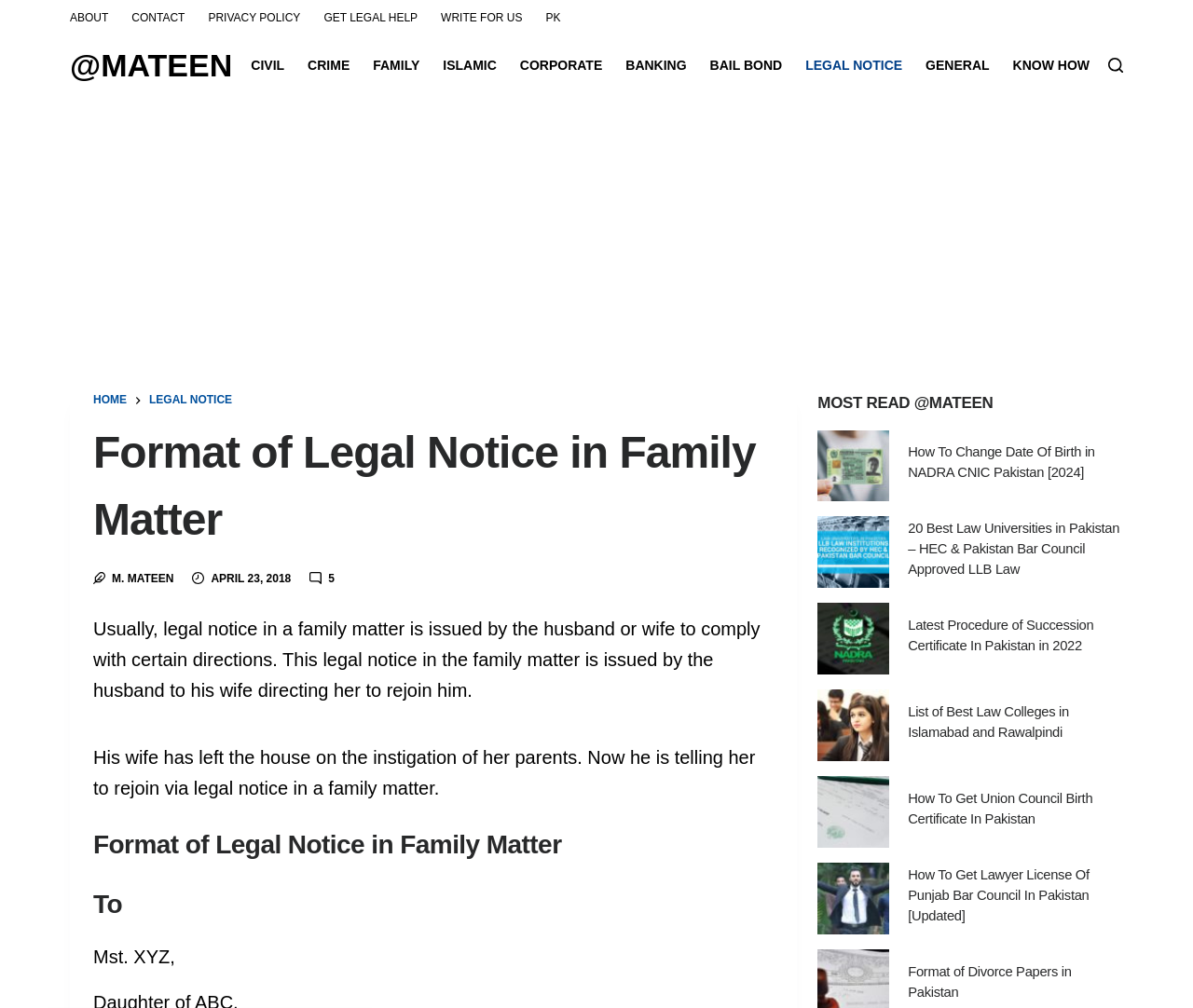What is the topic of the article?
Please provide a full and detailed response to the question.

The webpage contains an article with a heading 'Format of Legal Notice in Family Matter', which indicates that the topic of the article is related to legal notices in family matters.